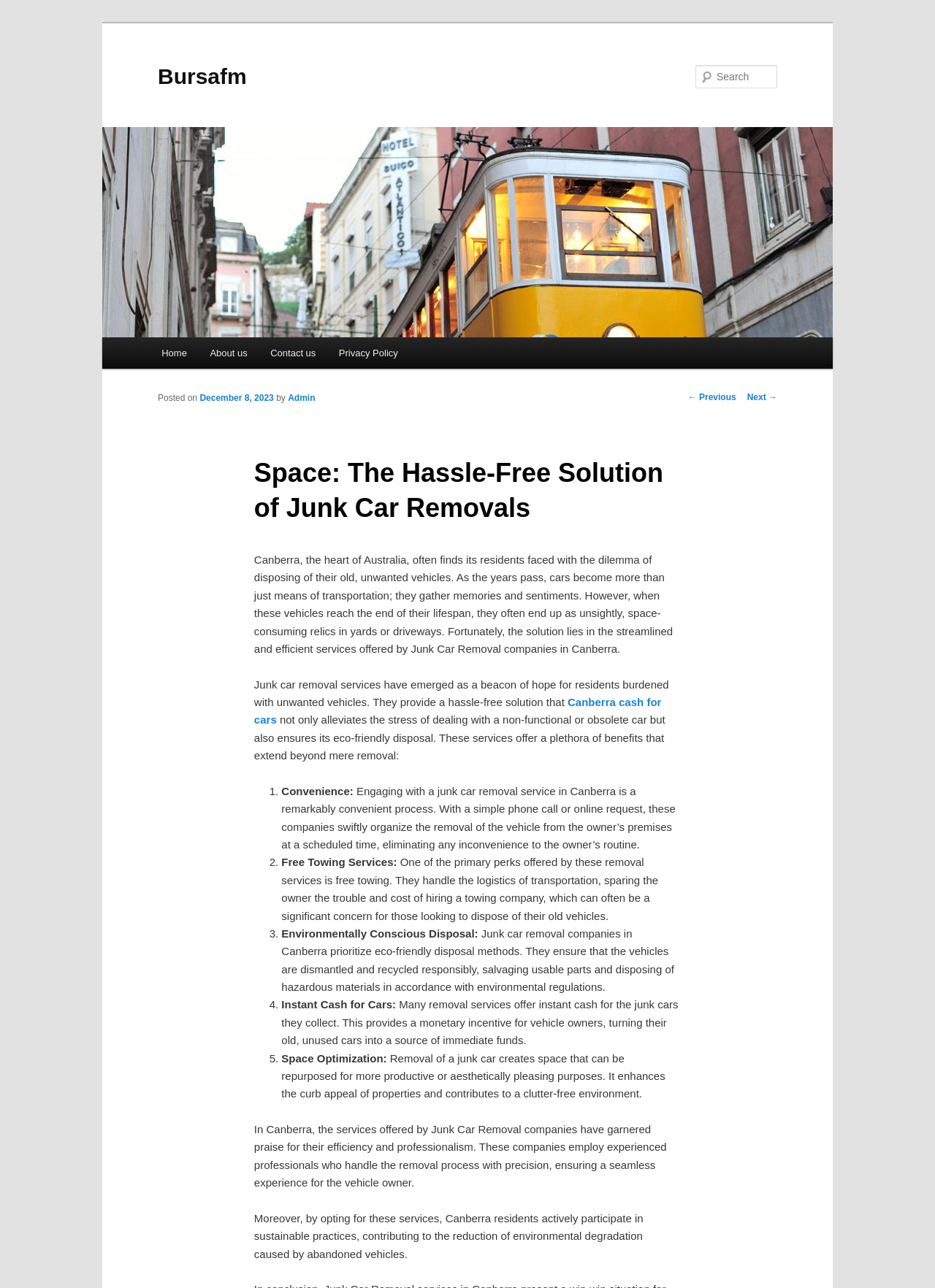How do junk car removal companies in Canberra dispose of vehicles?
Please provide a comprehensive answer to the question based on the webpage screenshot.

The webpage states that junk car removal companies in Canberra prioritize eco-friendly disposal methods. They ensure that the vehicles are dismantled and recycled responsibly, salvaging usable parts and disposing of hazardous materials in accordance with environmental regulations.